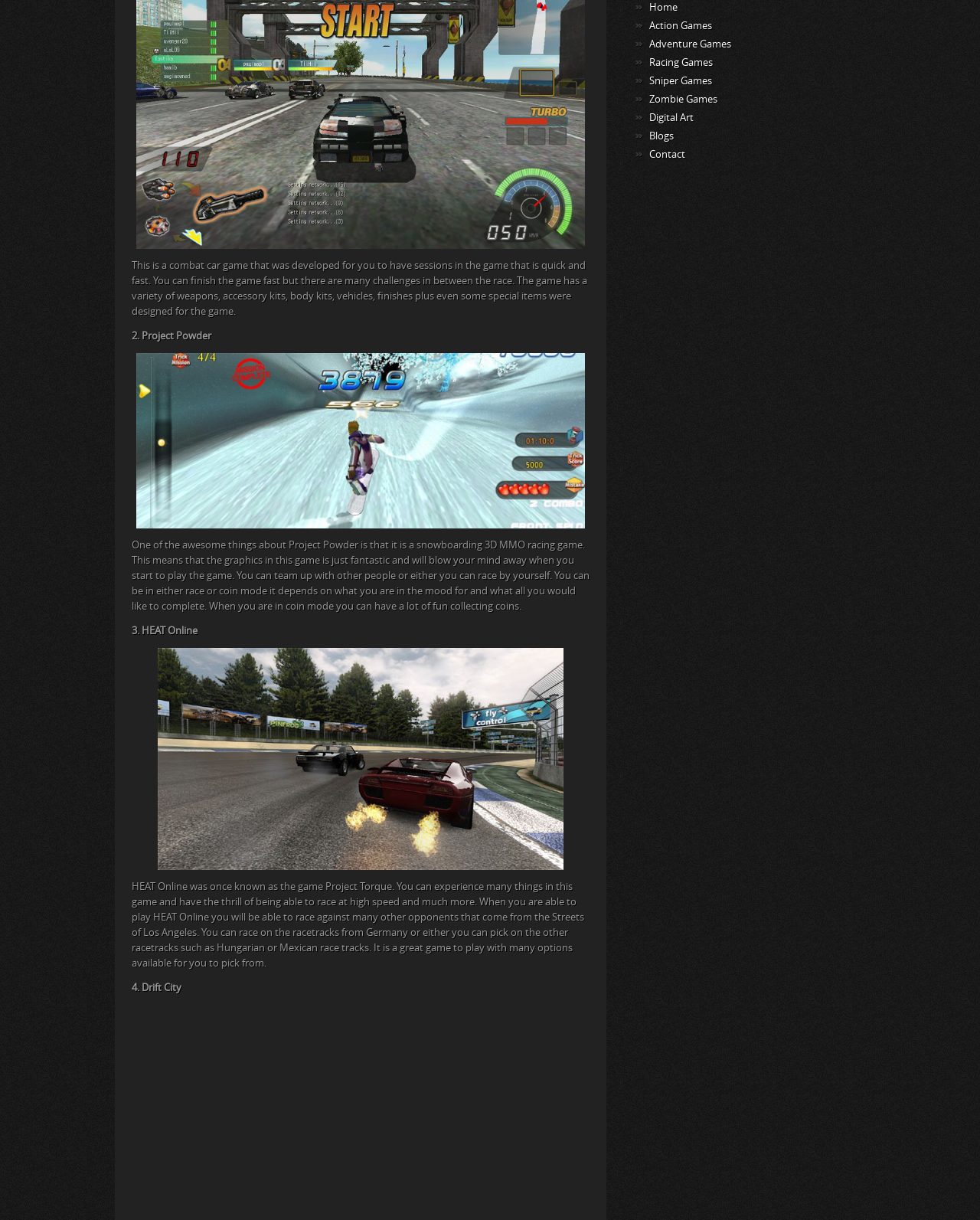Can you find the bounding box coordinates for the UI element given this description: "Home"? Provide the coordinates as four float numbers between 0 and 1: [left, top, right, bottom].

[0.662, 0.001, 0.691, 0.011]